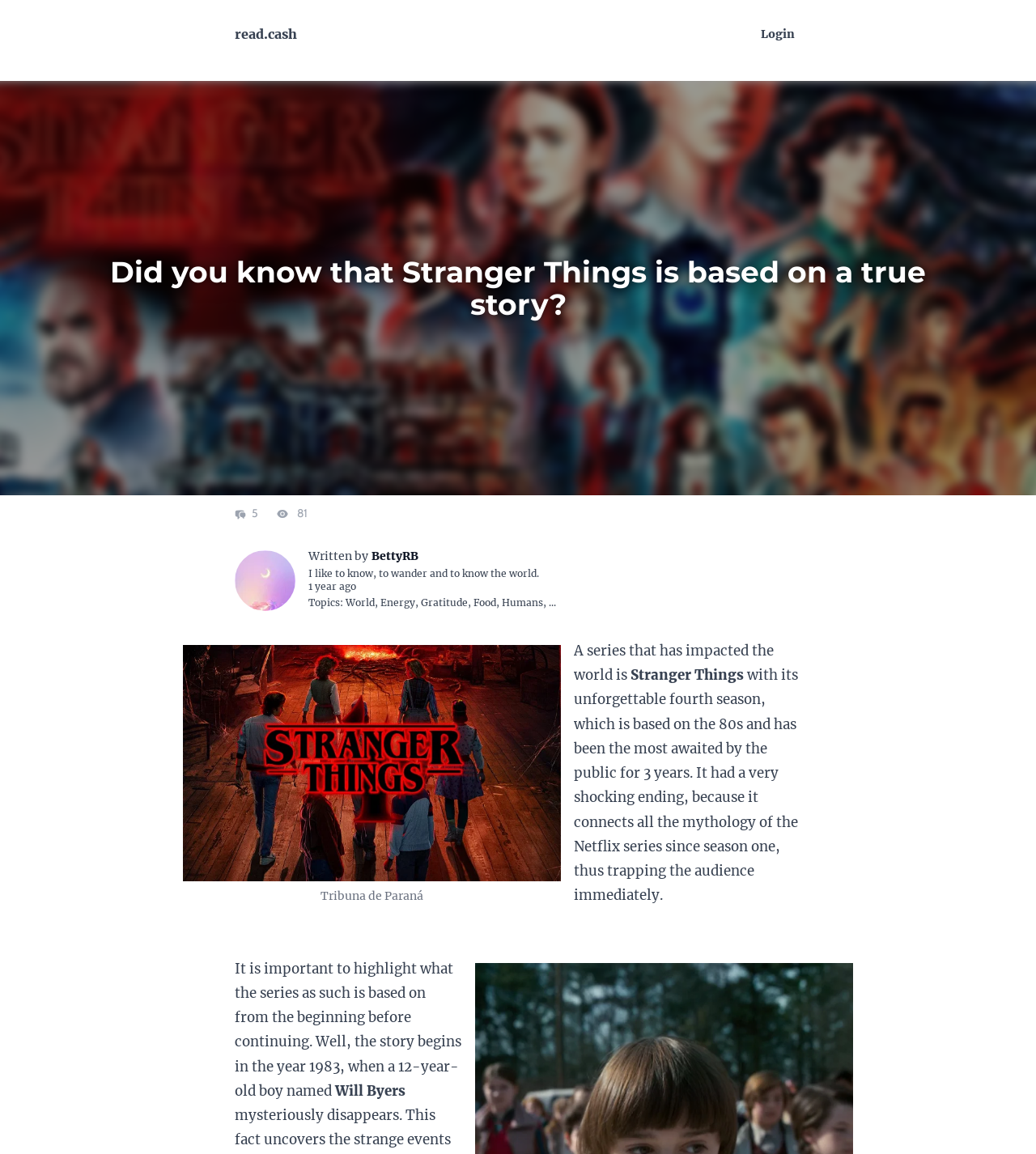Show the bounding box coordinates for the HTML element described as: "Energy".

[0.367, 0.517, 0.401, 0.527]